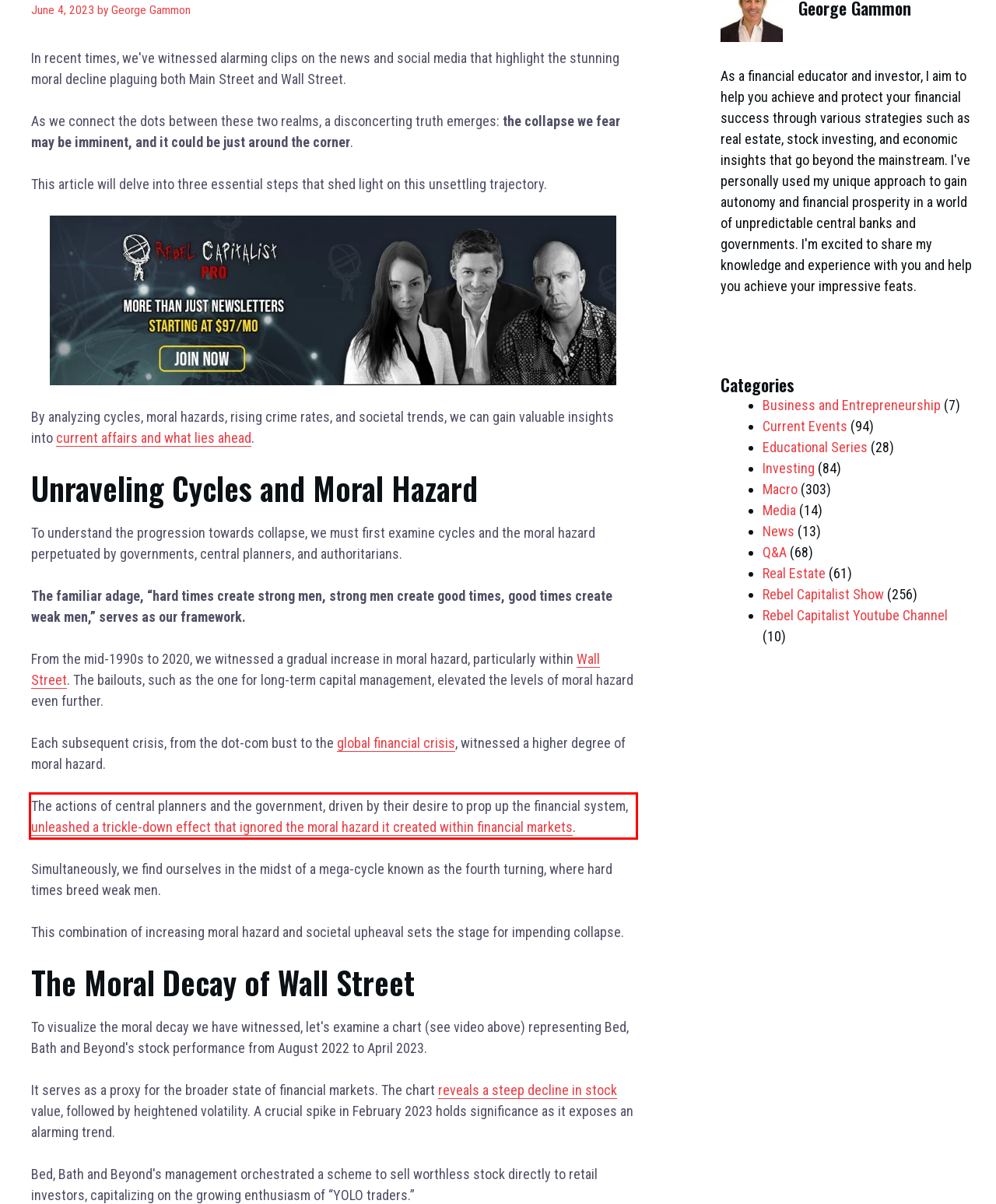Please look at the screenshot provided and find the red bounding box. Extract the text content contained within this bounding box.

The actions of central planners and the government, driven by their desire to prop up the financial system, unleashed a trickle-down effect that ignored the moral hazard it created within financial markets.